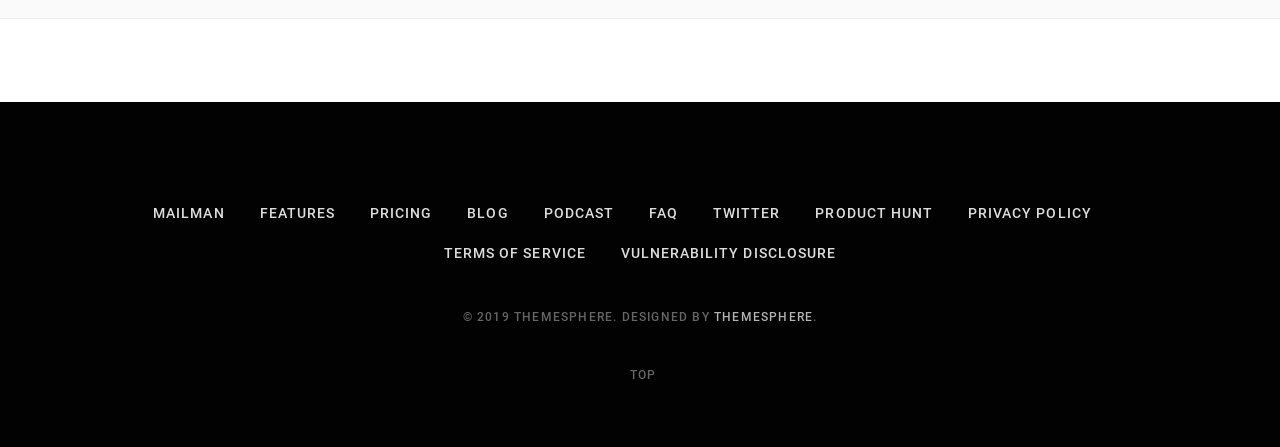With reference to the screenshot, provide a detailed response to the question below:
How many social media links are on the top navigation bar?

I counted the links on the top navigation bar and found two social media links, 'TWITTER' and 'PRODUCT HUNT', which are likely to be social media links.